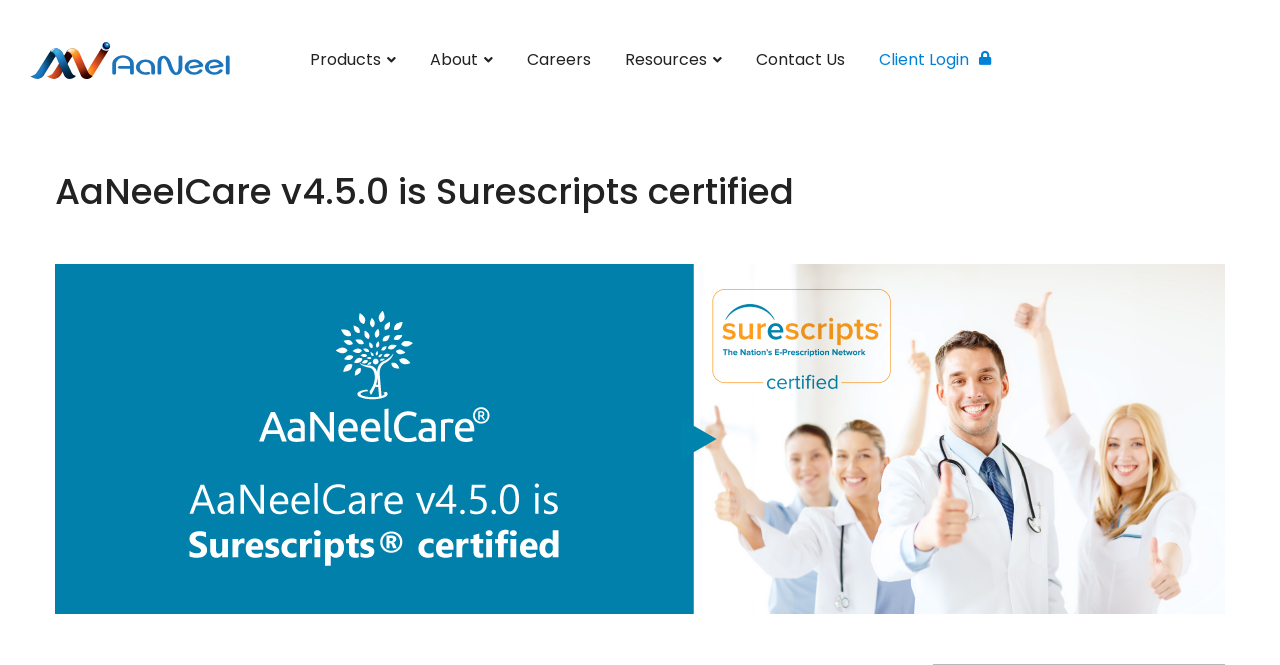Give a detailed account of the webpage.

The webpage is about AaNeel Infotech LLC's announcement of its AaNeel Care v 4.5.0 prescriber software completing Surescripts certification testing. 

At the top left, there is a link to AaNeel Infotech accompanied by an image of the same name. 

To the right of this, there are five links in a row: Products, About, Careers, Resources, and Contact Us. Each of these links has a similar vertical position, with Products being the leftmost and Contact Us being the rightmost. 

Below these links, there is a prominent heading that reads "AaNeelCare v4.5.0 is Surescripts certified". 

Below the heading, there is a large image that takes up most of the page's width, with a caption "AaNeelCare-v4.5.0-is-Surescripts-certified-a". 

At the top right, there is a link to Client Login, which is slightly below the row of links mentioned earlier.